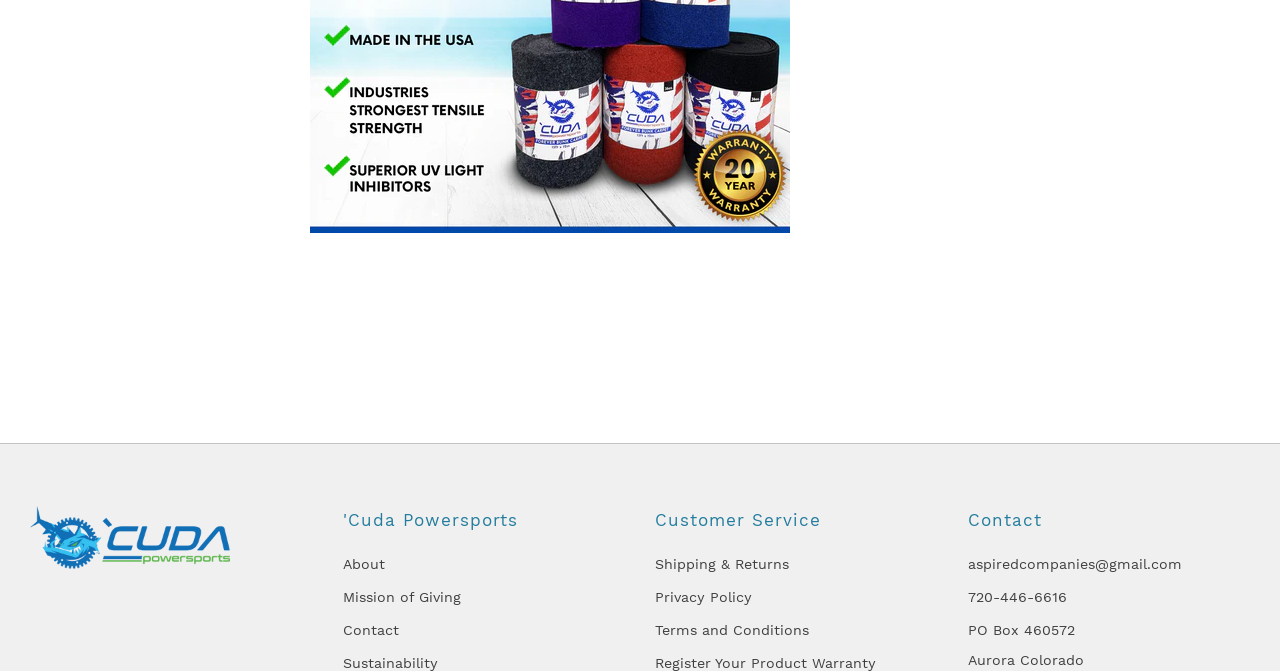Please locate the bounding box coordinates of the element that needs to be clicked to achieve the following instruction: "Contact via Email". The coordinates should be four float numbers between 0 and 1, i.e., [left, top, right, bottom].

[0.756, 0.828, 0.923, 0.852]